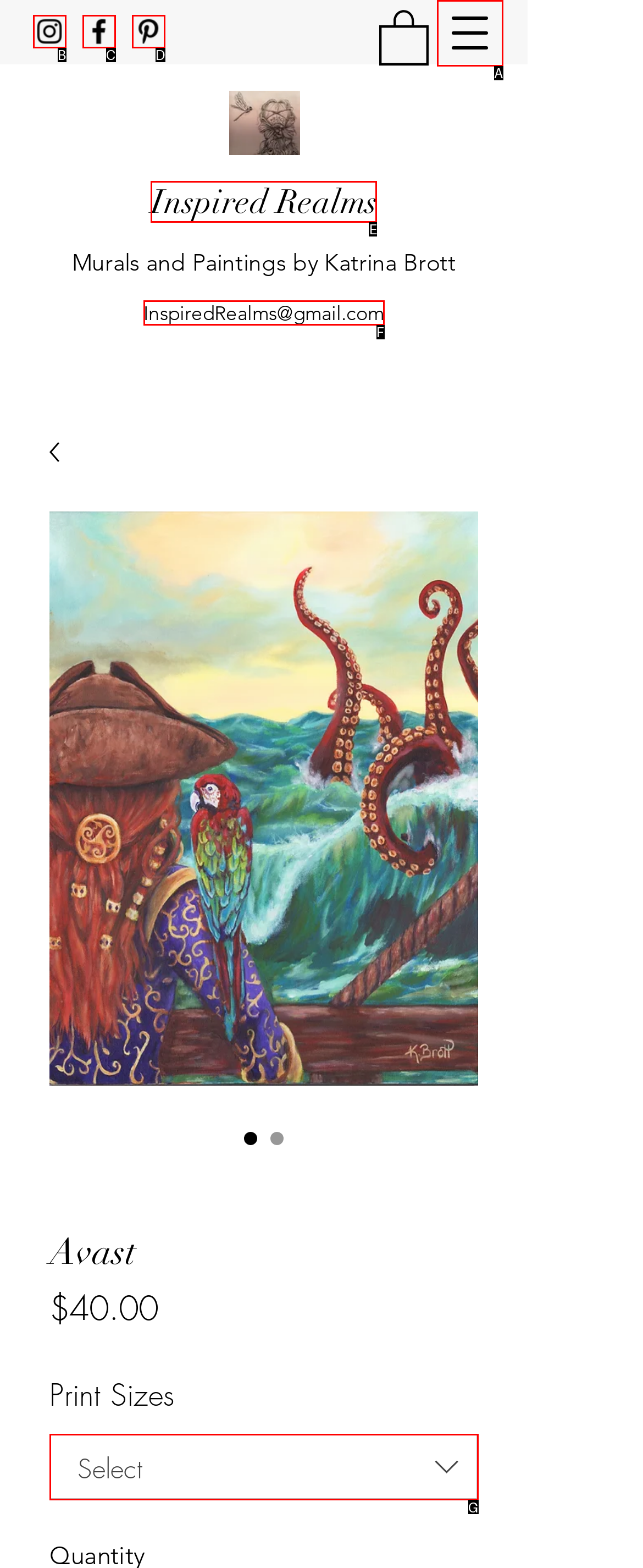Tell me the letter of the option that corresponds to the description: aria-label="Facebook"
Answer using the letter from the given choices directly.

C